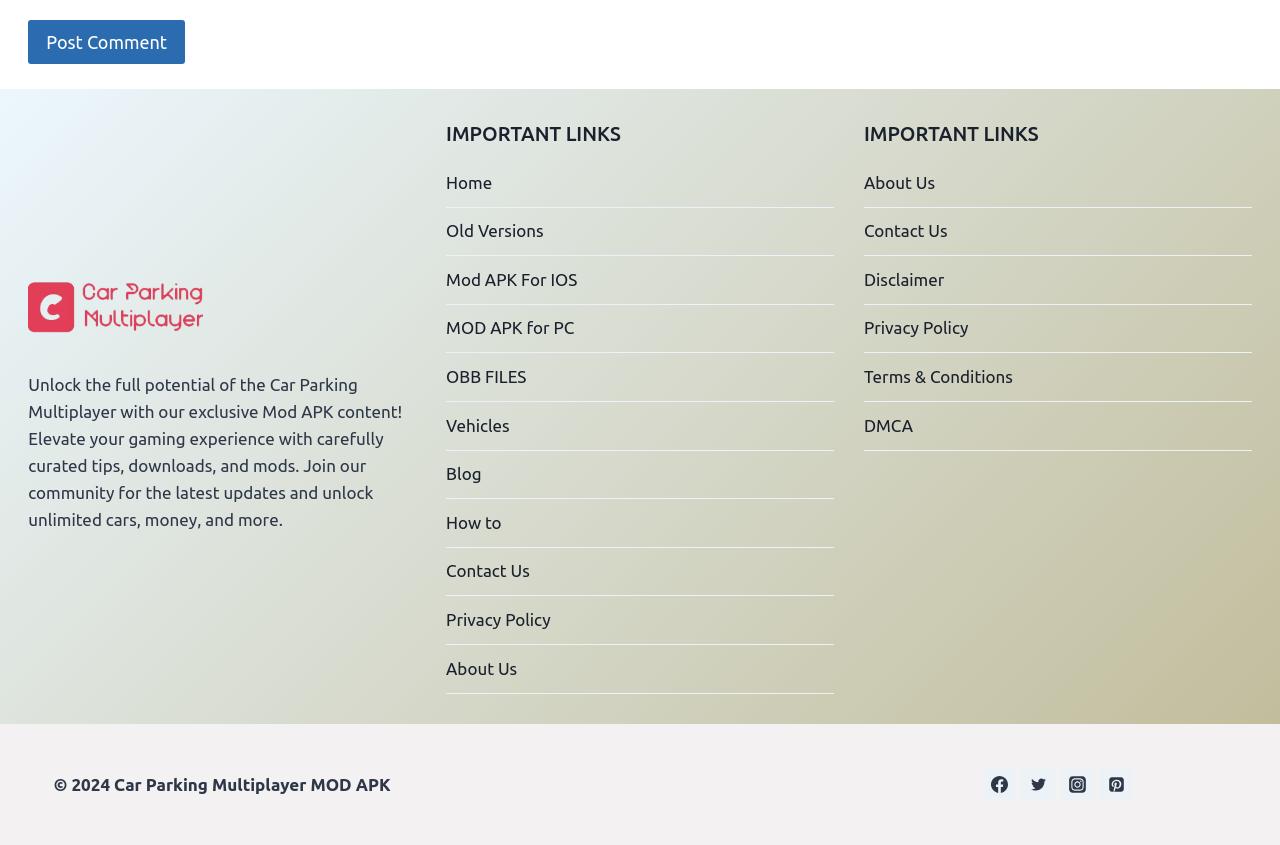Give a concise answer using one word or a phrase to the following question:
What is the name of the game being discussed?

Car Parking Multiplayer